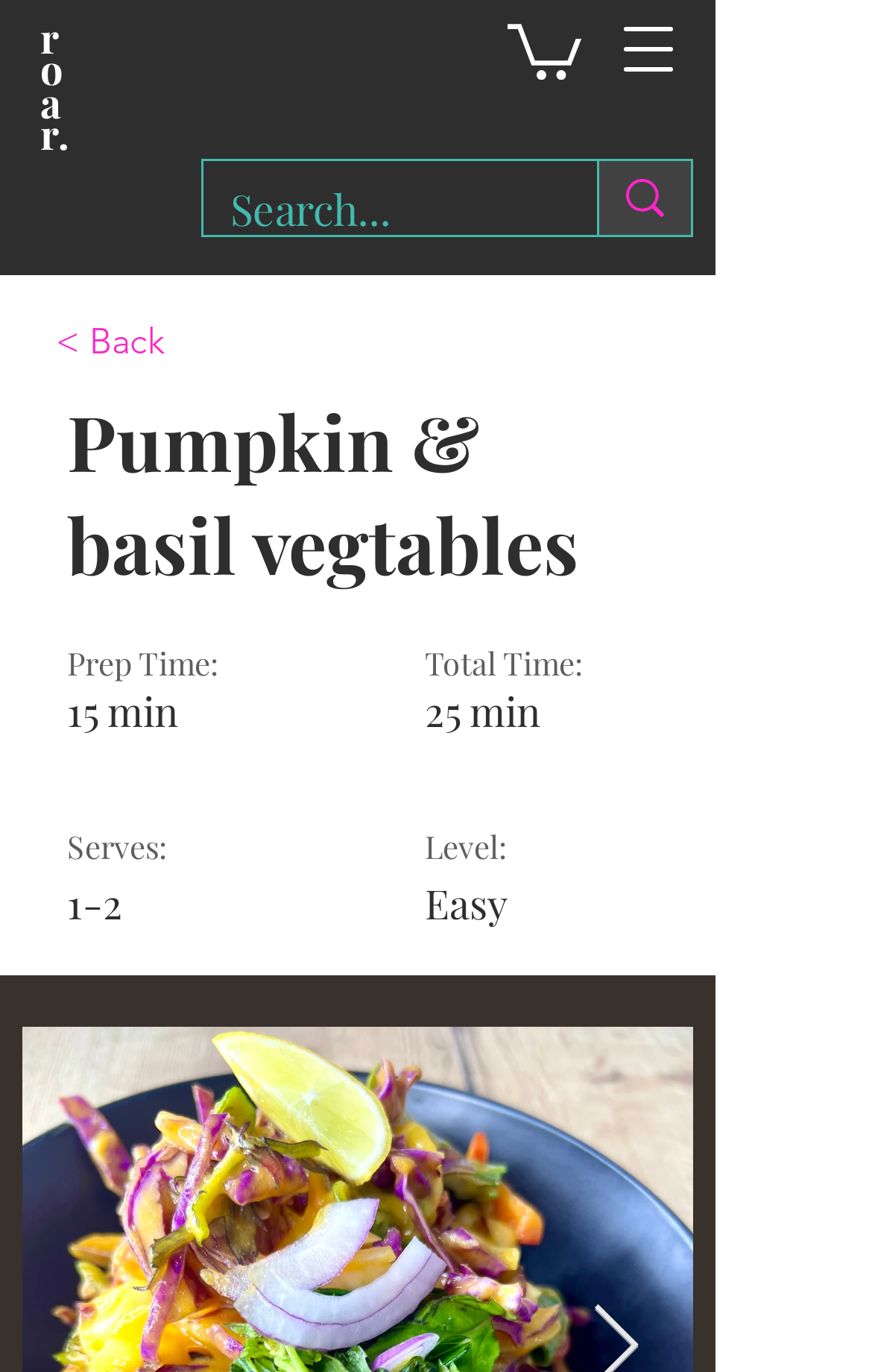Could you specify the bounding box coordinates for the clickable section to complete the following instruction: "Go back"?

[0.064, 0.215, 0.372, 0.283]